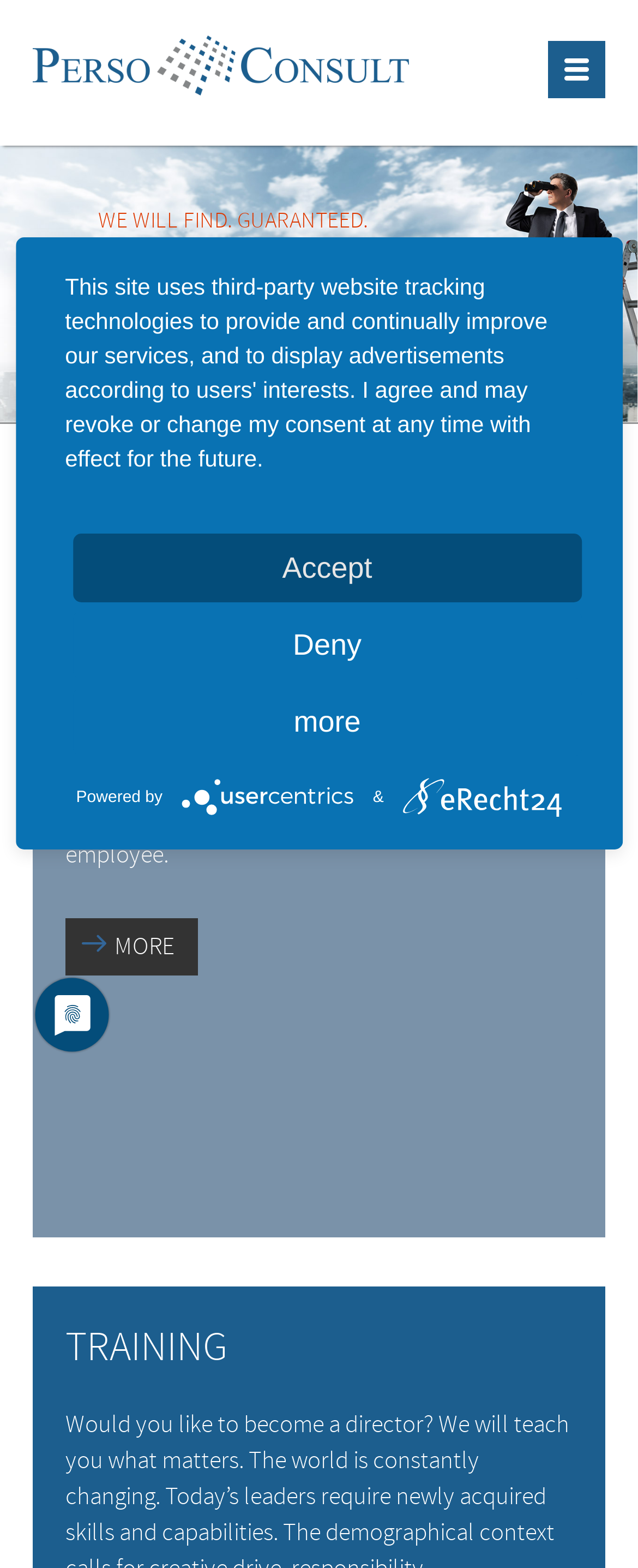Observe the image and answer the following question in detail: What is the goal of the company?

The goal of the company can be inferred from the StaticText element, which mentions 'the goal of successful placement and integration of your new employee'.